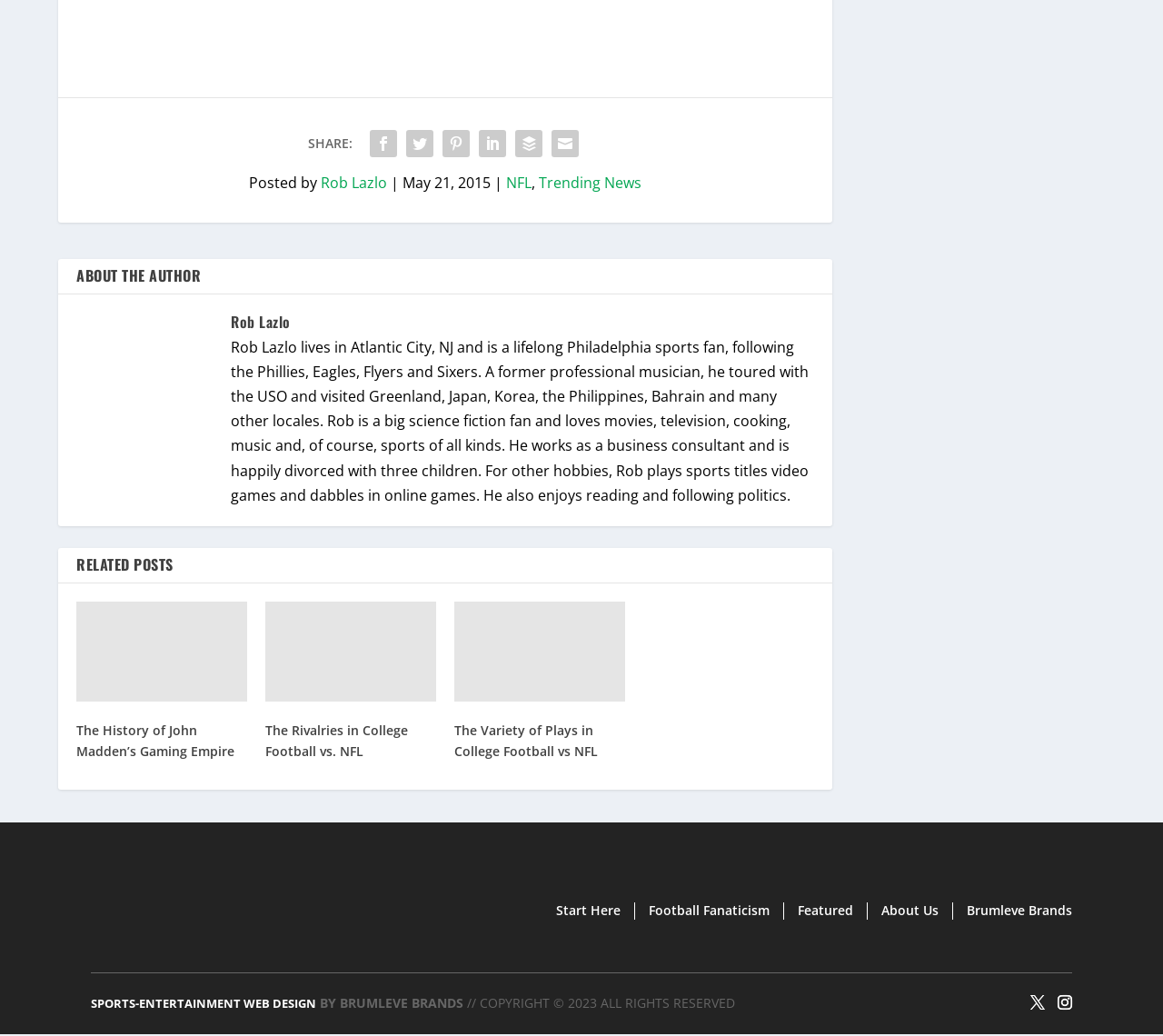Locate the bounding box coordinates of the area to click to fulfill this instruction: "Share this post". The bounding box should be presented as four float numbers between 0 and 1, in the order [left, top, right, bottom].

[0.264, 0.132, 0.303, 0.148]